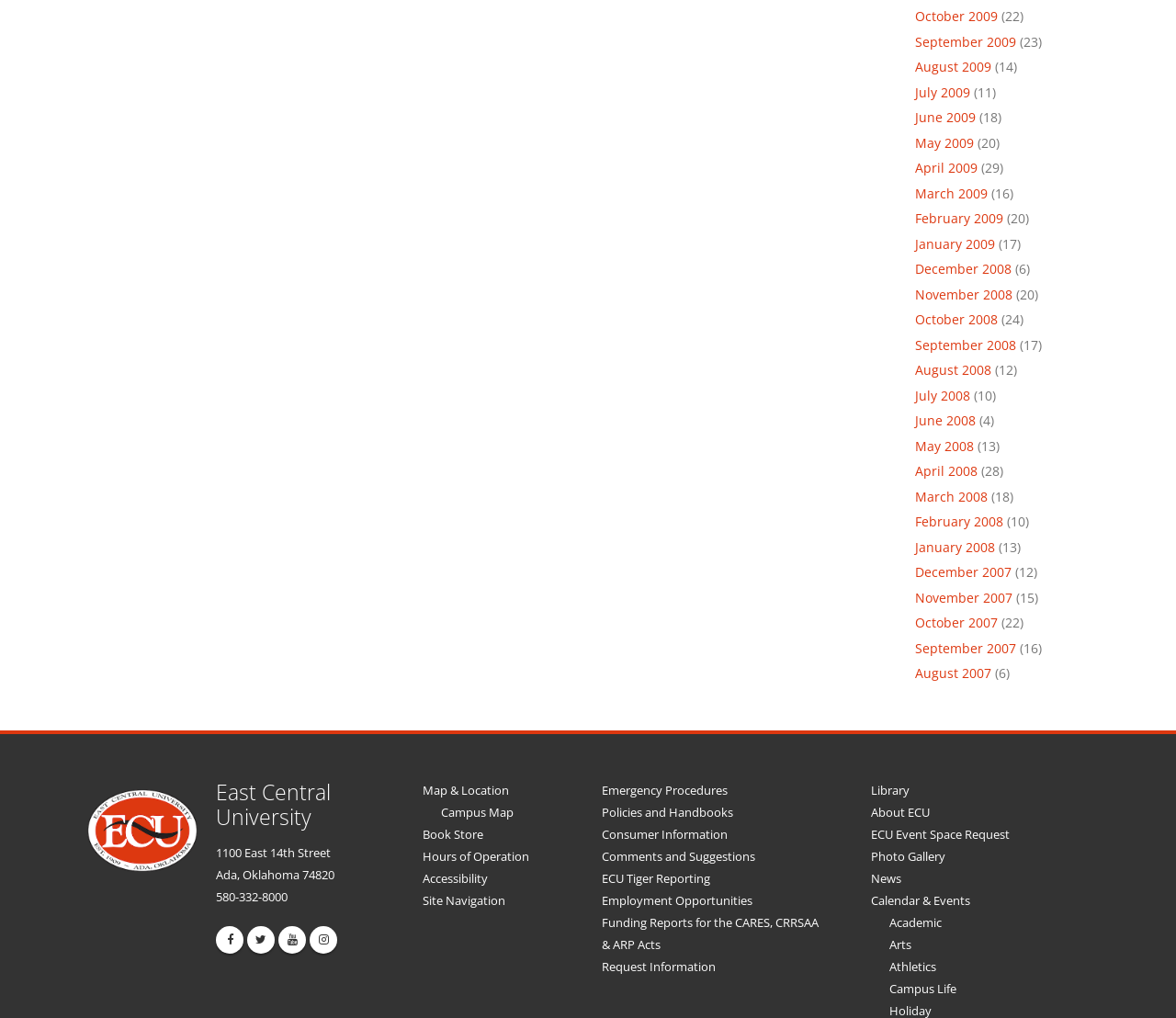Please give a short response to the question using one word or a phrase:
What social media platforms does the university have?

Facebook, Twitter, Youtube, Instagram